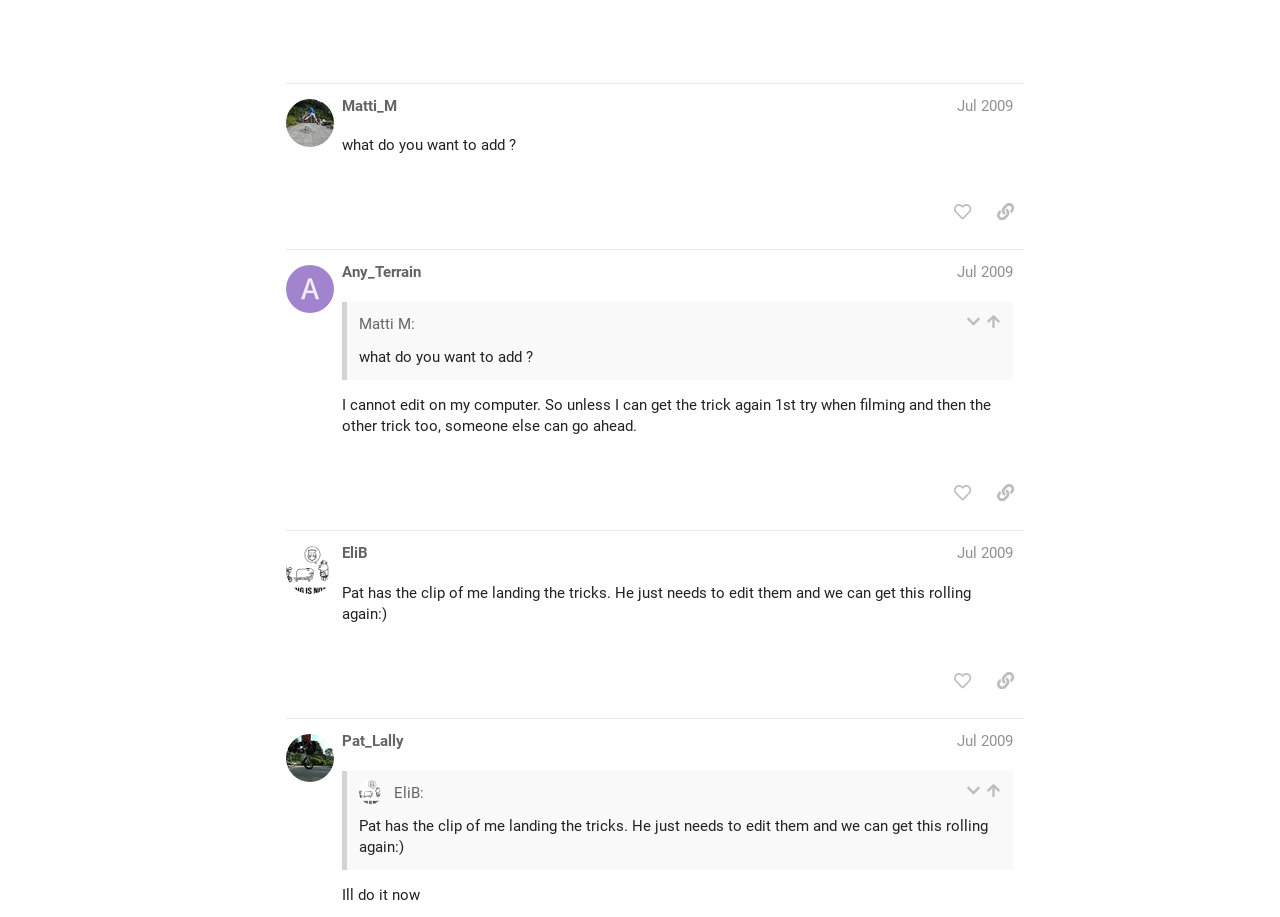Determine the bounding box for the described UI element: "​ Categories".

[0.015, 0.28, 0.184, 0.302]